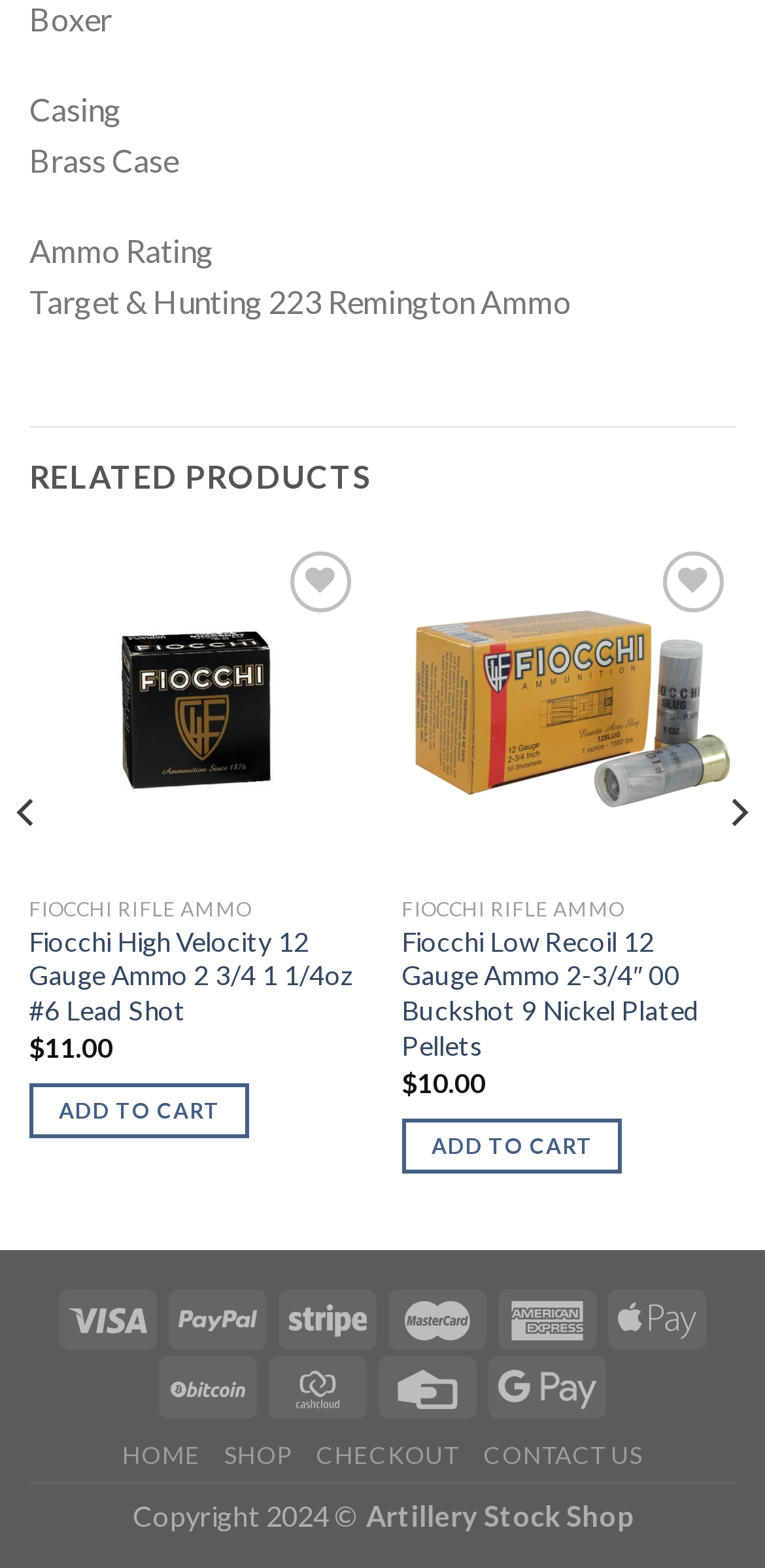Pinpoint the bounding box coordinates for the area that should be clicked to perform the following instruction: "Click previous page".

[0.01, 0.342, 0.062, 0.794]